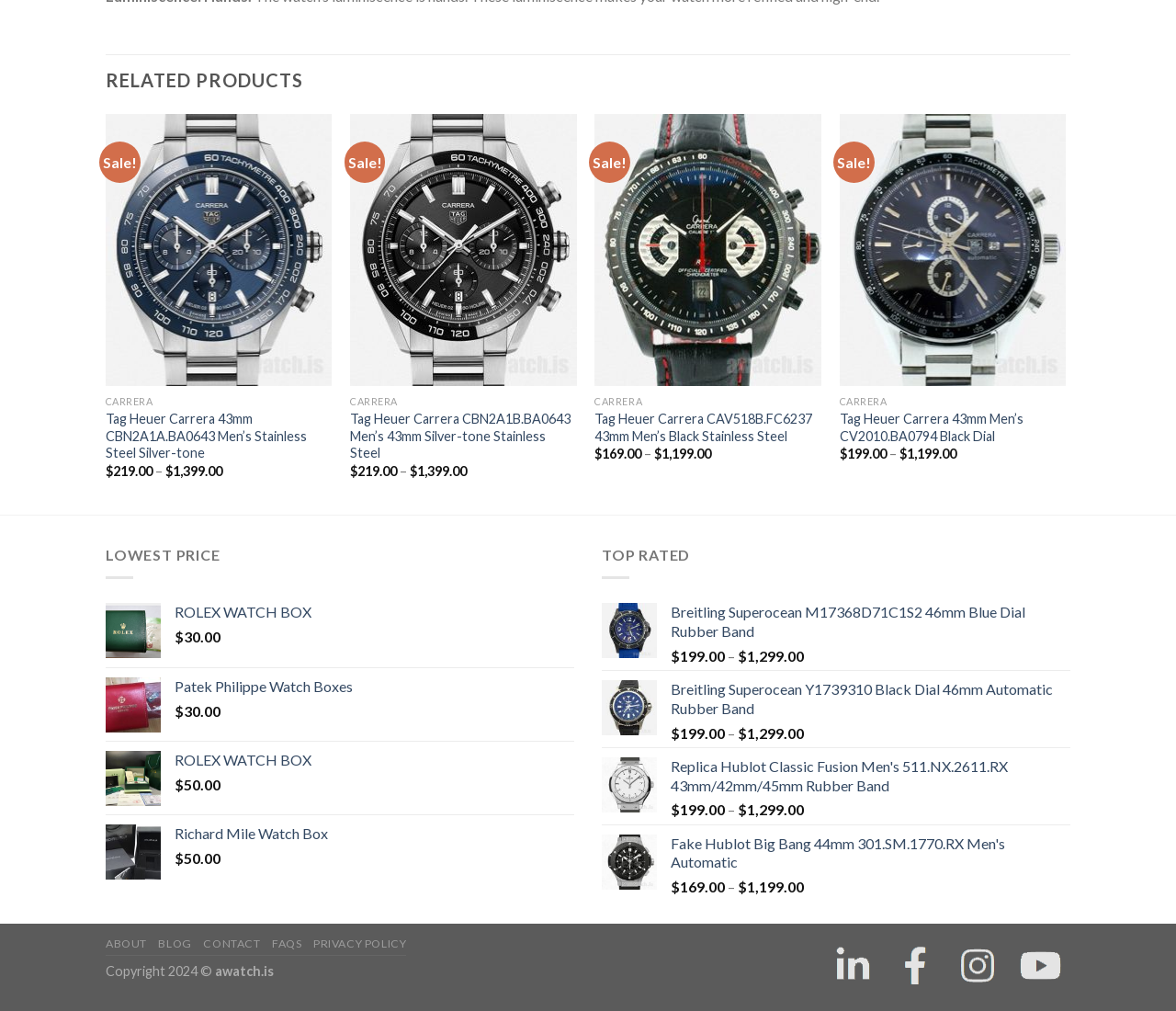Please identify the coordinates of the bounding box for the clickable region that will accomplish this instruction: "Click on 'Tag Heuer Carrera 43mm CBN2A1A.BA0643 Men's Stainless Steel Silver-tone'".

[0.09, 0.113, 0.282, 0.382]